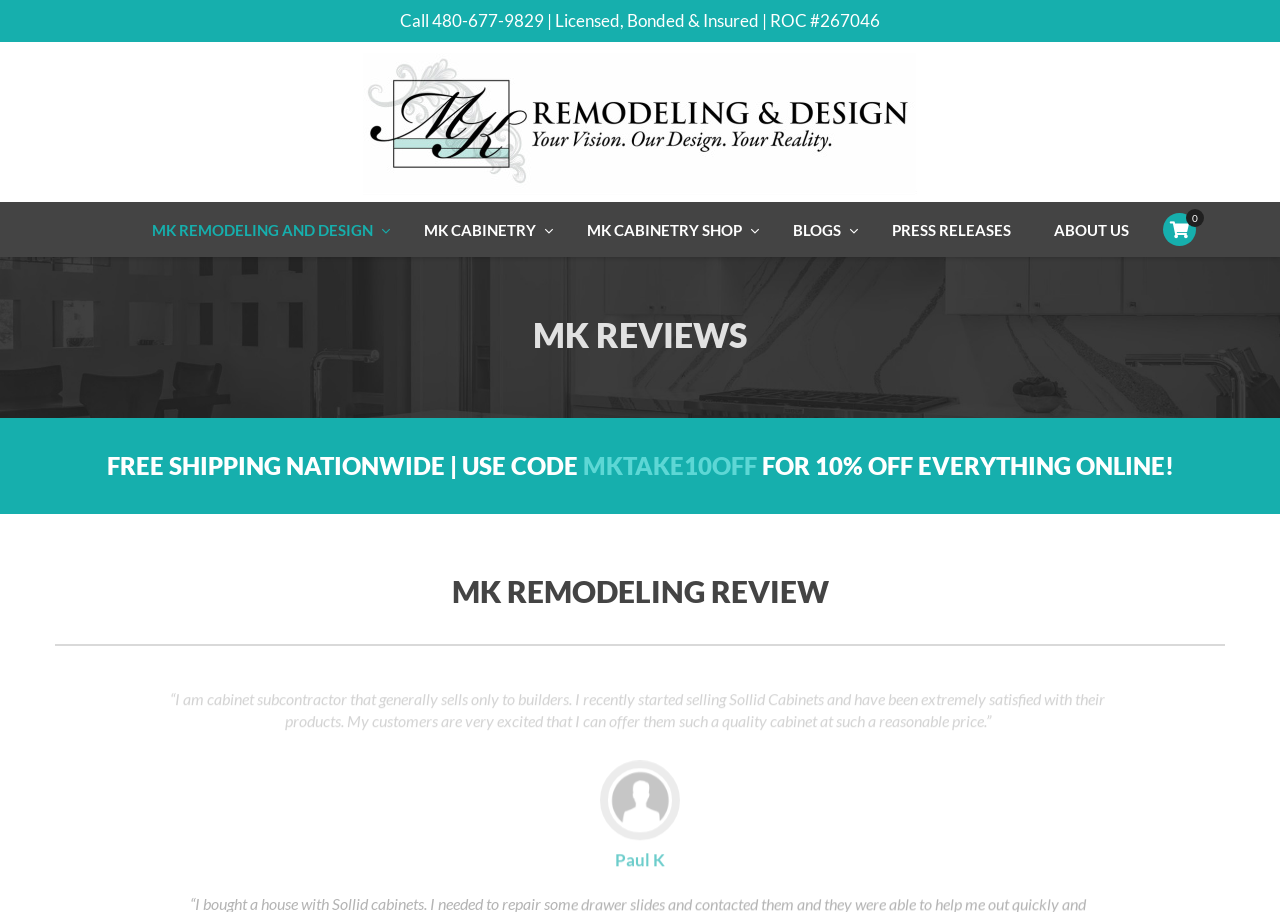Pinpoint the bounding box coordinates for the area that should be clicked to perform the following instruction: "Call the phone number".

[0.312, 0.011, 0.688, 0.034]